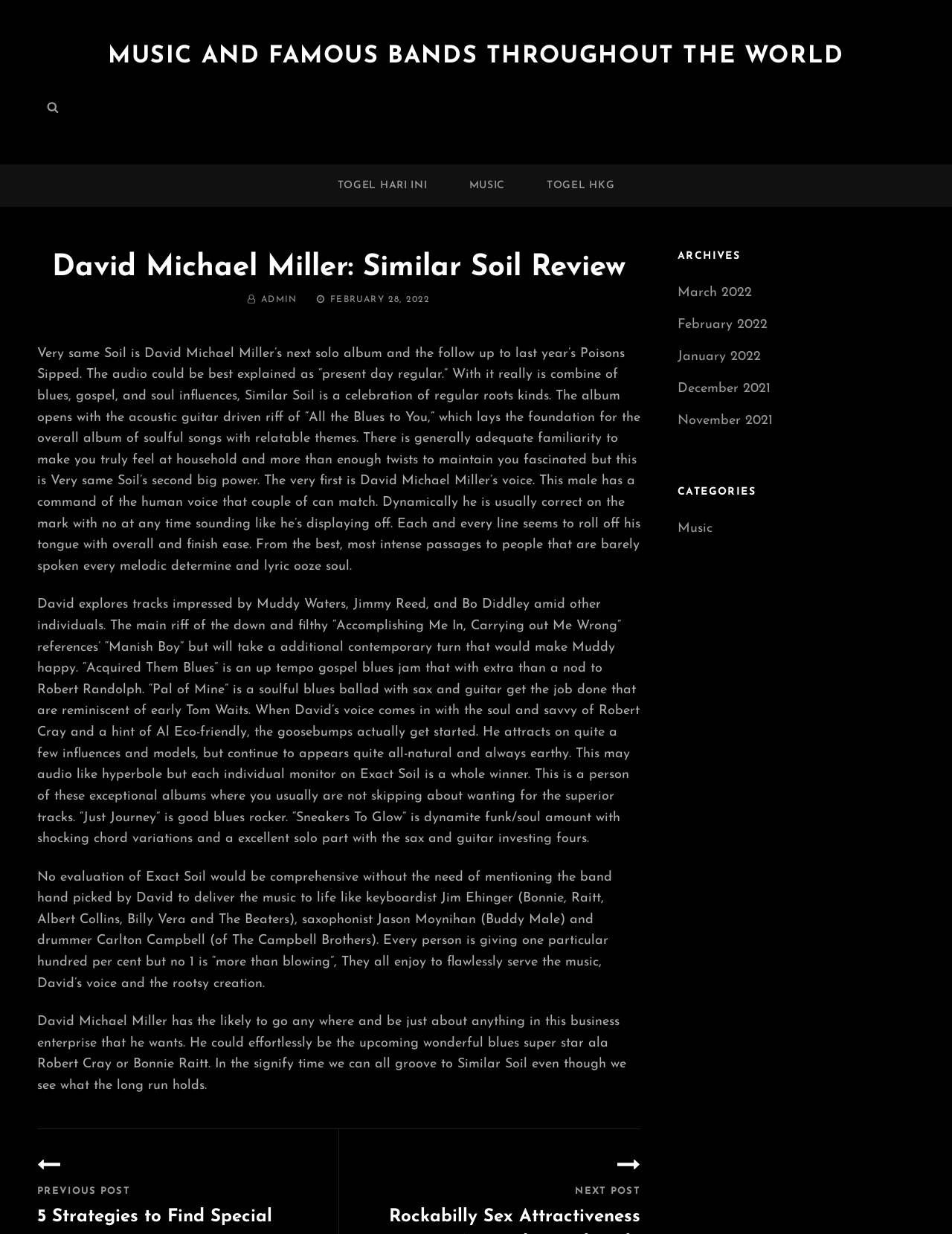Please specify the bounding box coordinates in the format (top-left x, top-left y, bottom-right x, bottom-right y), with all values as floating point numbers between 0 and 1. Identify the bounding box of the UI element described by: admin

[0.274, 0.239, 0.312, 0.246]